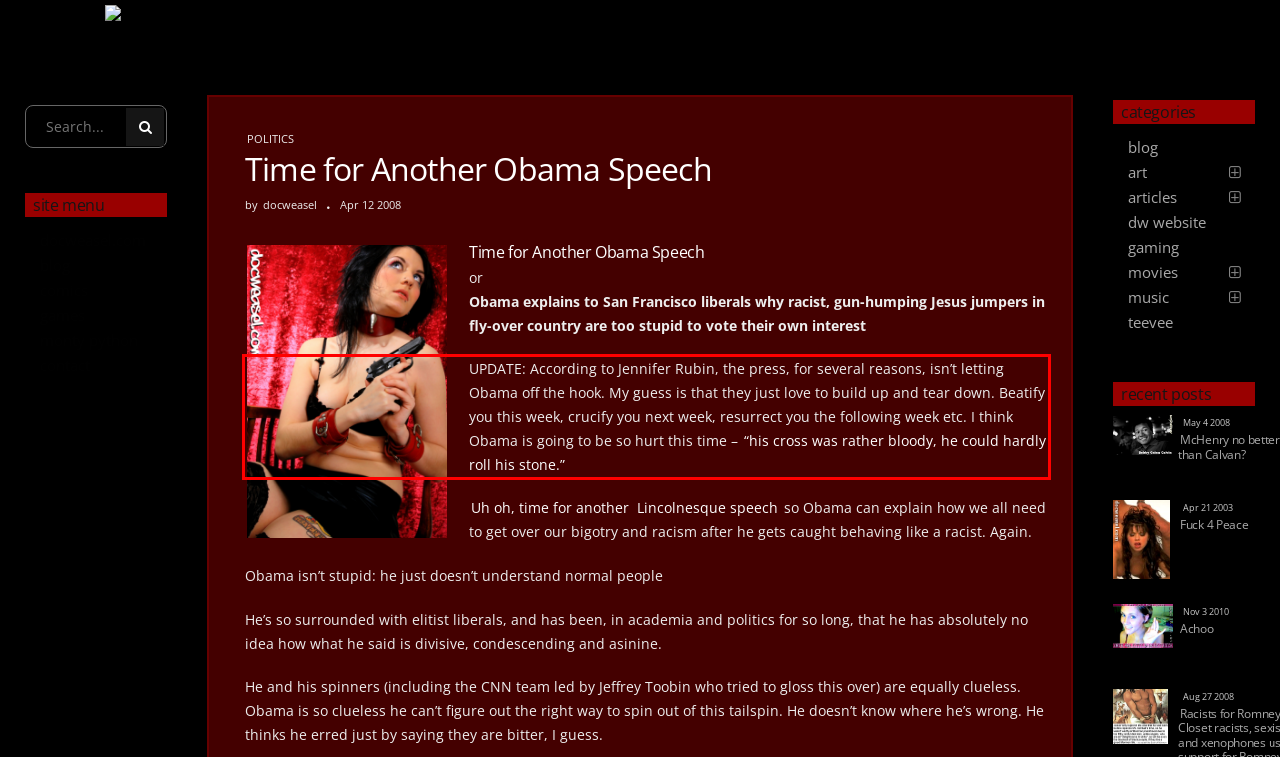Given a screenshot of a webpage with a red bounding box, extract the text content from the UI element inside the red bounding box.

UPDATE: According to Jennifer Rubin, the press, for several reasons, isn’t letting Obama off the hook. My guess is that they just love to build up and tear down. Beatify you this week, crucify you next week, resurrect you the following week etc. I think Obama is going to be so hurt this time – “his cross was rather bloody, he could hardly roll his stone.”